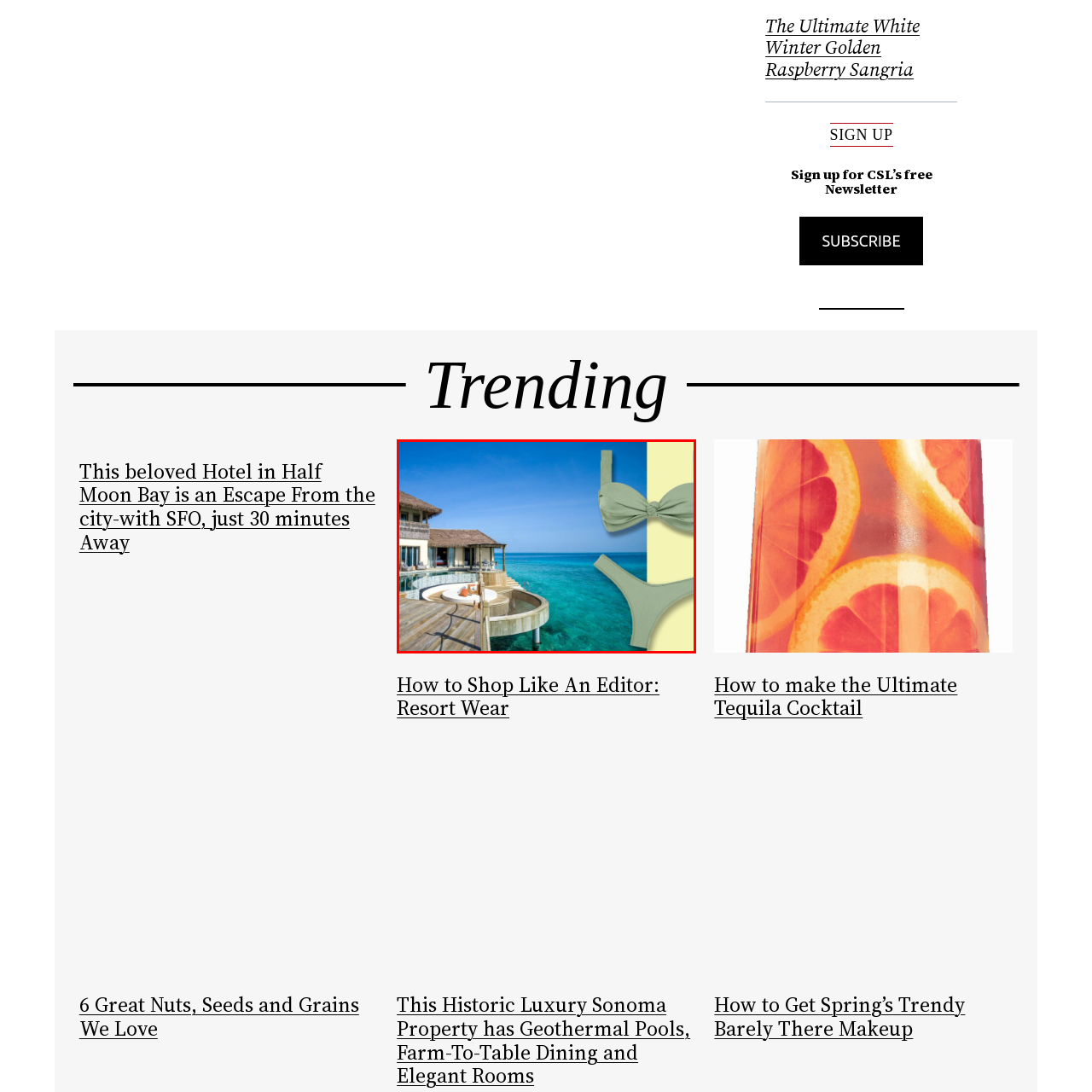Explain in detail the content of the image enclosed by the red outline.

This image features a stunning tropical setting, showcasing an idyllic beachfront villa with a beautifully designed pool and direct access to turquoise waters, perfectly embodying the essence of a luxurious getaway. To the right, a fashionable bikini in a soft green hue is prominently displayed, highlighting a stylish and effortless resort wear choice. The backdrop of the serene ocean and the modern architecture of the villa creates an inviting atmosphere, suggesting an ideal escape for relaxation and leisure. This combination of a picturesque location and fashionable swimwear captures the spirit of a perfect vacation, as featured in the article "How to Shop Like An Editor: Resort Wear."